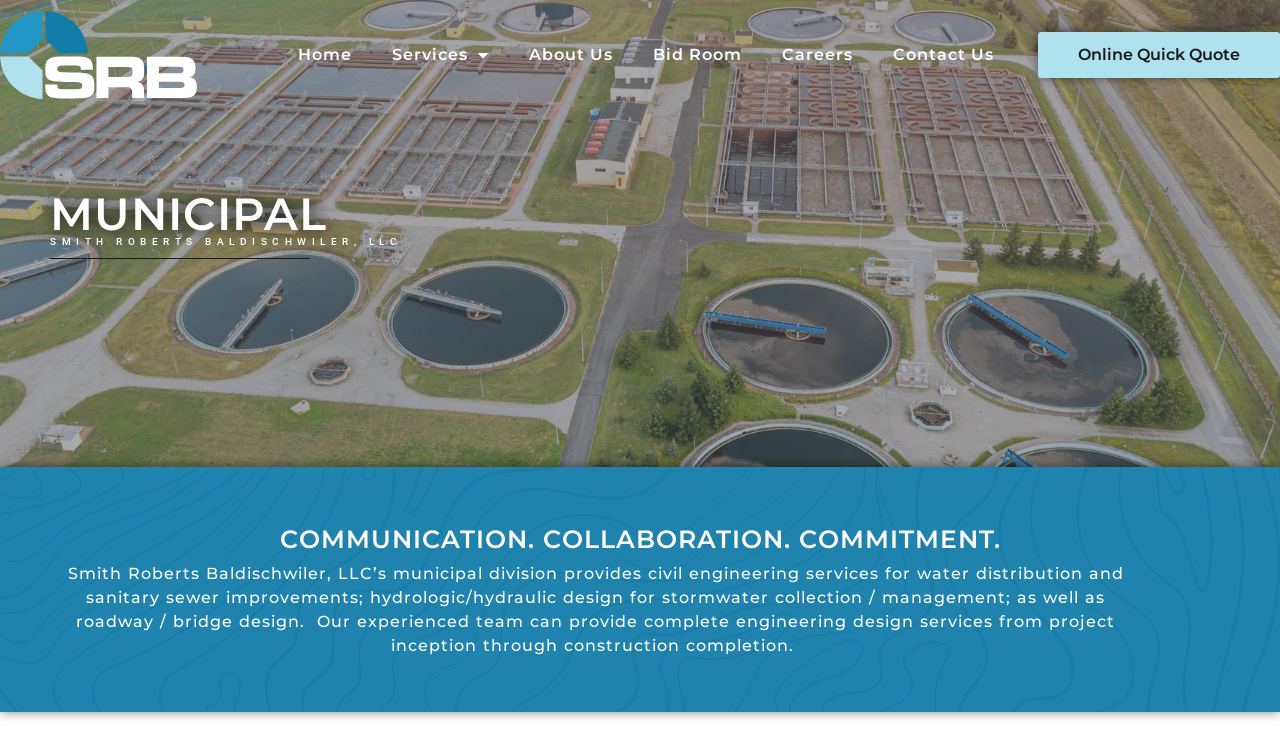Answer the question in one word or a short phrase:
Where is the online quick quote link located?

Right side